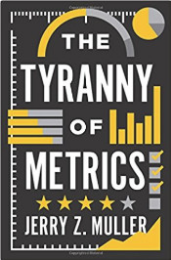Reply to the question below using a single word or brief phrase:
What is the theme suggested by the gauge graphic?

Measurement